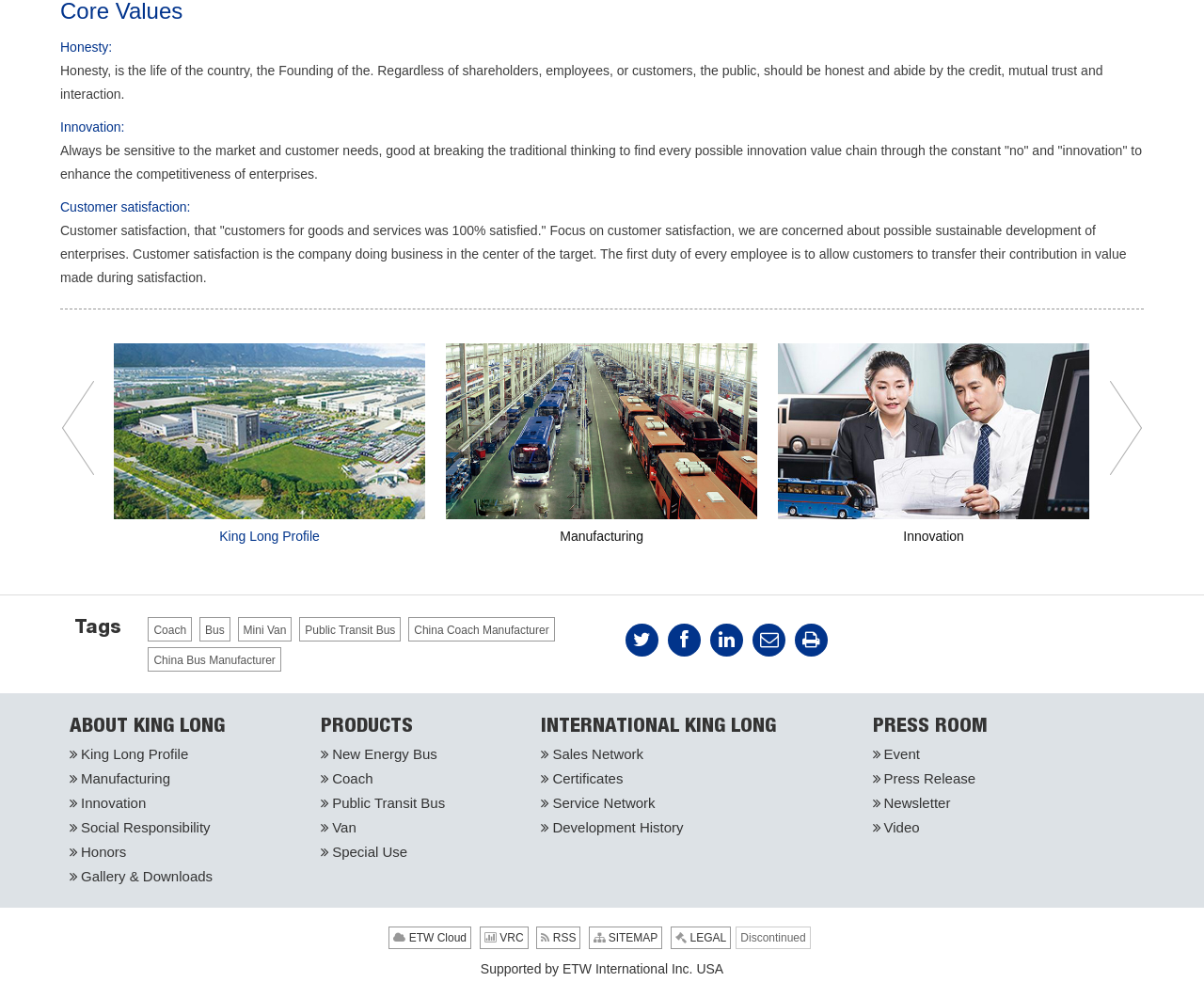Please provide a detailed answer to the question below by examining the image:
What type of products does the company manufacture?

The company manufactures buses and coaches, as evident from the links 'Coach', 'Bus', 'Mini Van', and 'Public Transit Bus' in the webpage, which suggest that the company is involved in the production of various types of vehicles.